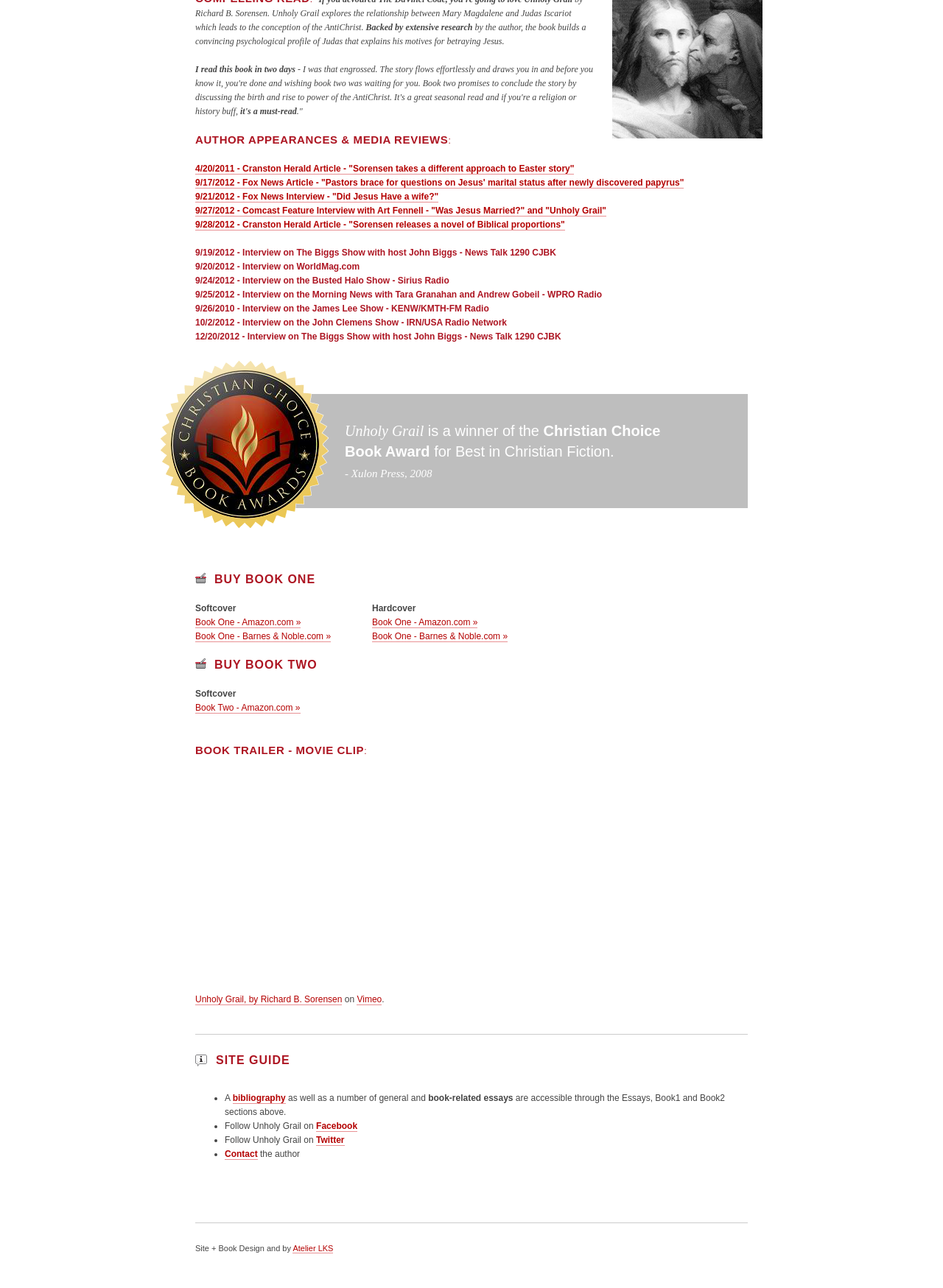Predict the bounding box coordinates for the UI element described as: "Facebook". The coordinates should be four float numbers between 0 and 1, presented as [left, top, right, bottom].

[0.335, 0.87, 0.379, 0.879]